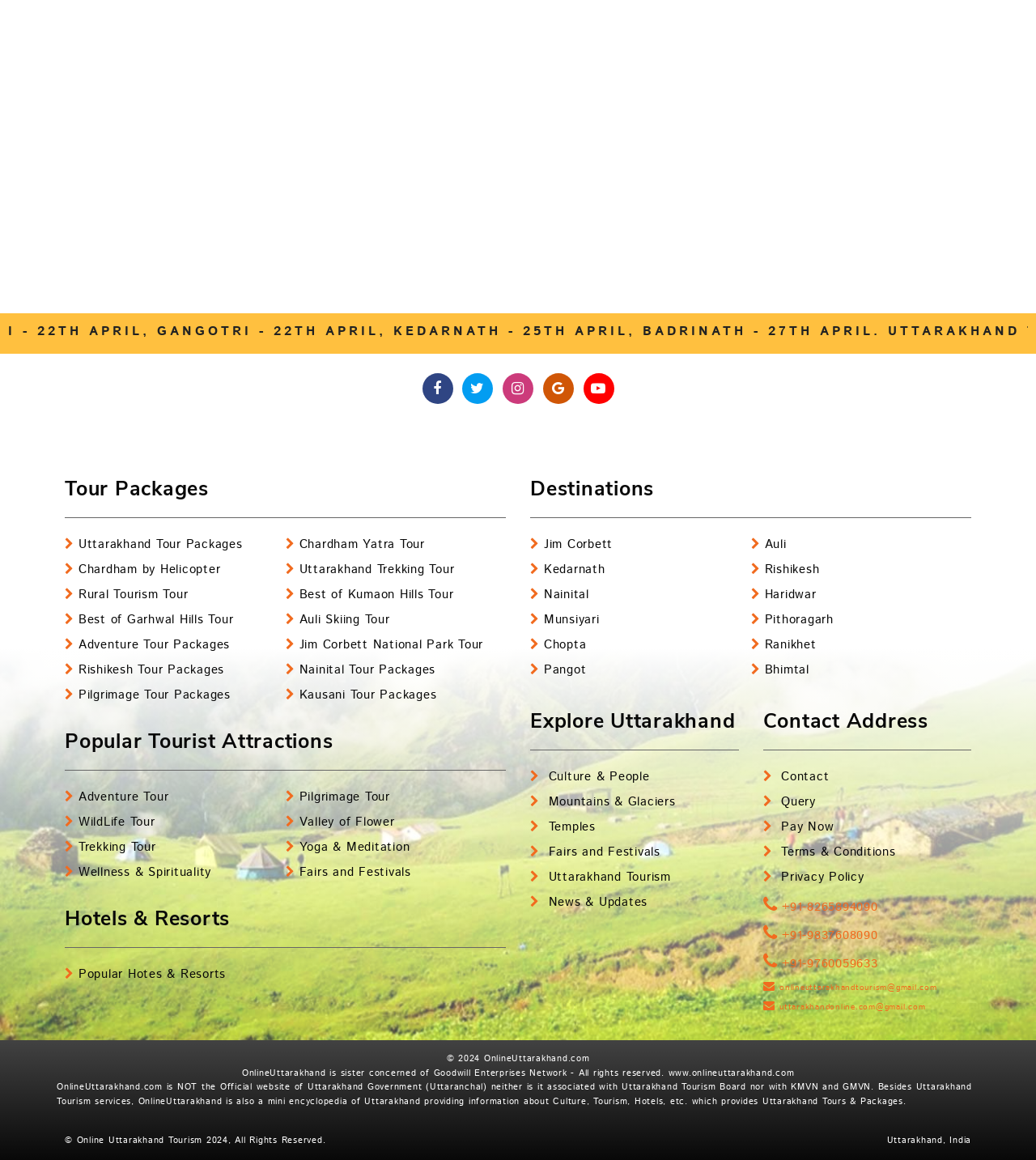Bounding box coordinates should be in the format (top-left x, top-left y, bottom-right x, bottom-right y) and all values should be floating point numbers between 0 and 1. Determine the bounding box coordinate for the UI element described as: Rishikesh Tour Packages

[0.062, 0.57, 0.216, 0.585]